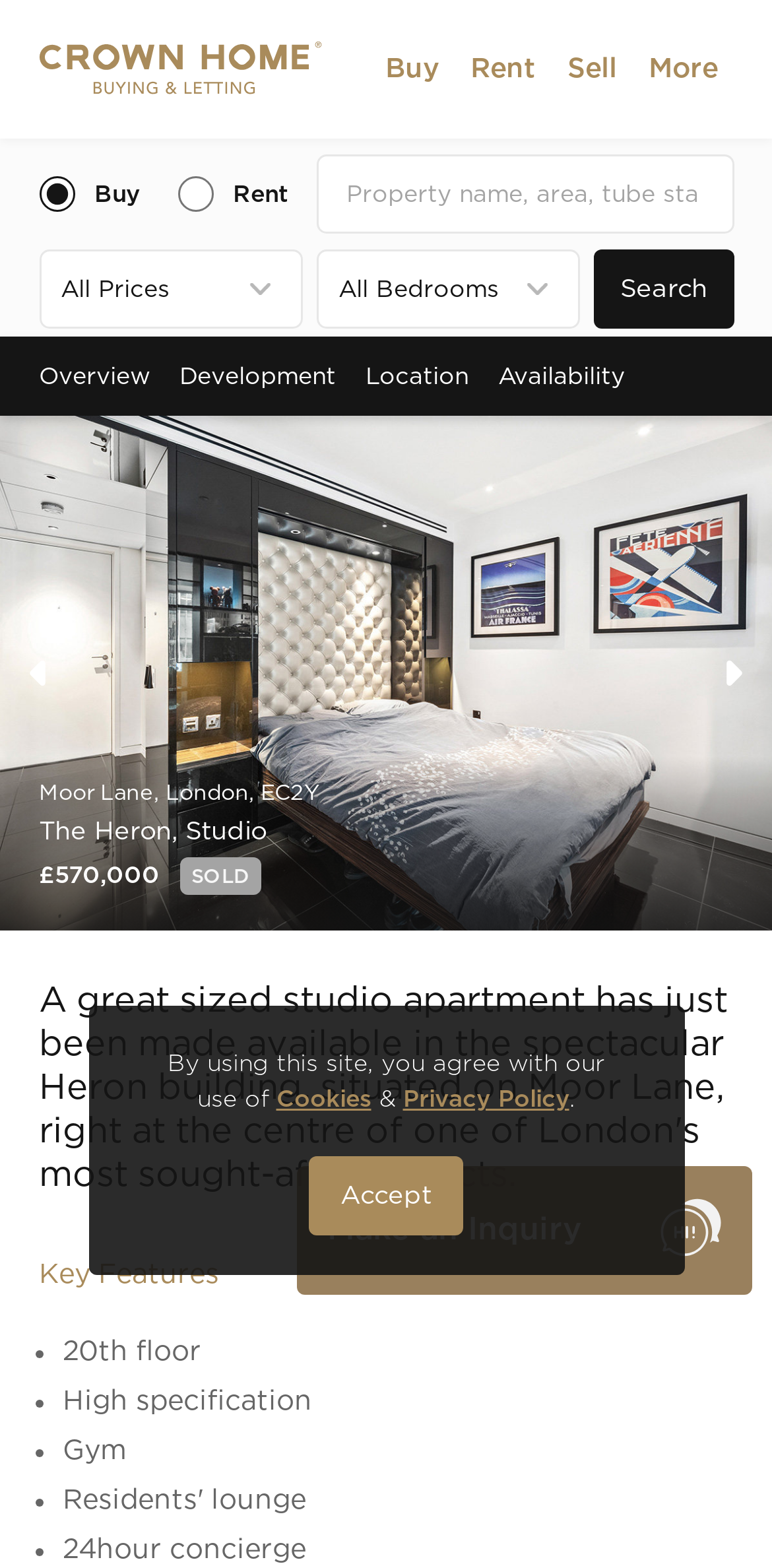What is the price of the property?
Kindly give a detailed and elaborate answer to the question.

The price of the property is displayed prominently on the webpage as '£570,000', which suggests that it is a key piece of information for users considering purchasing the property.